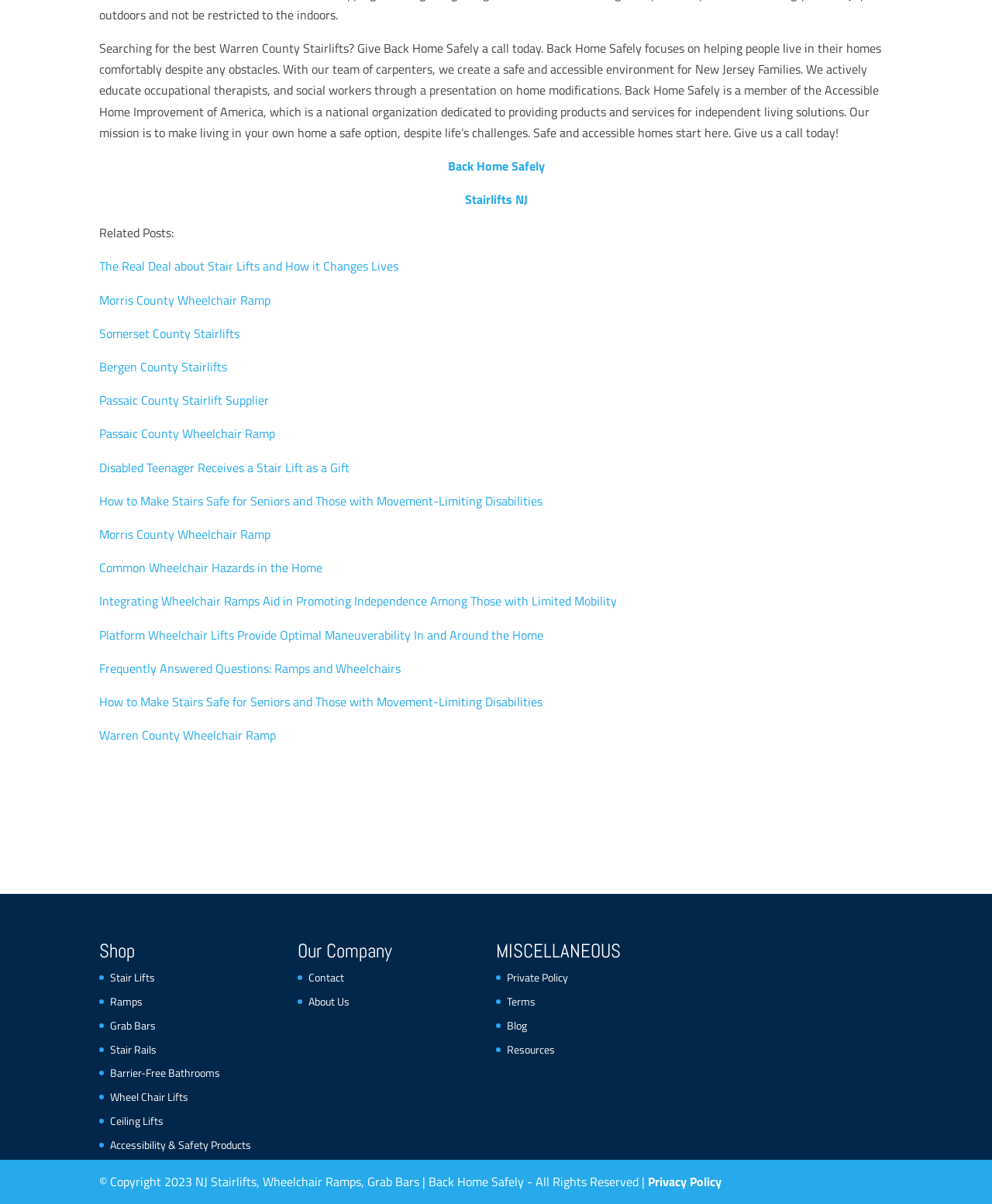Use a single word or phrase to answer the question: How many types of products are available under 'Shop'?

9